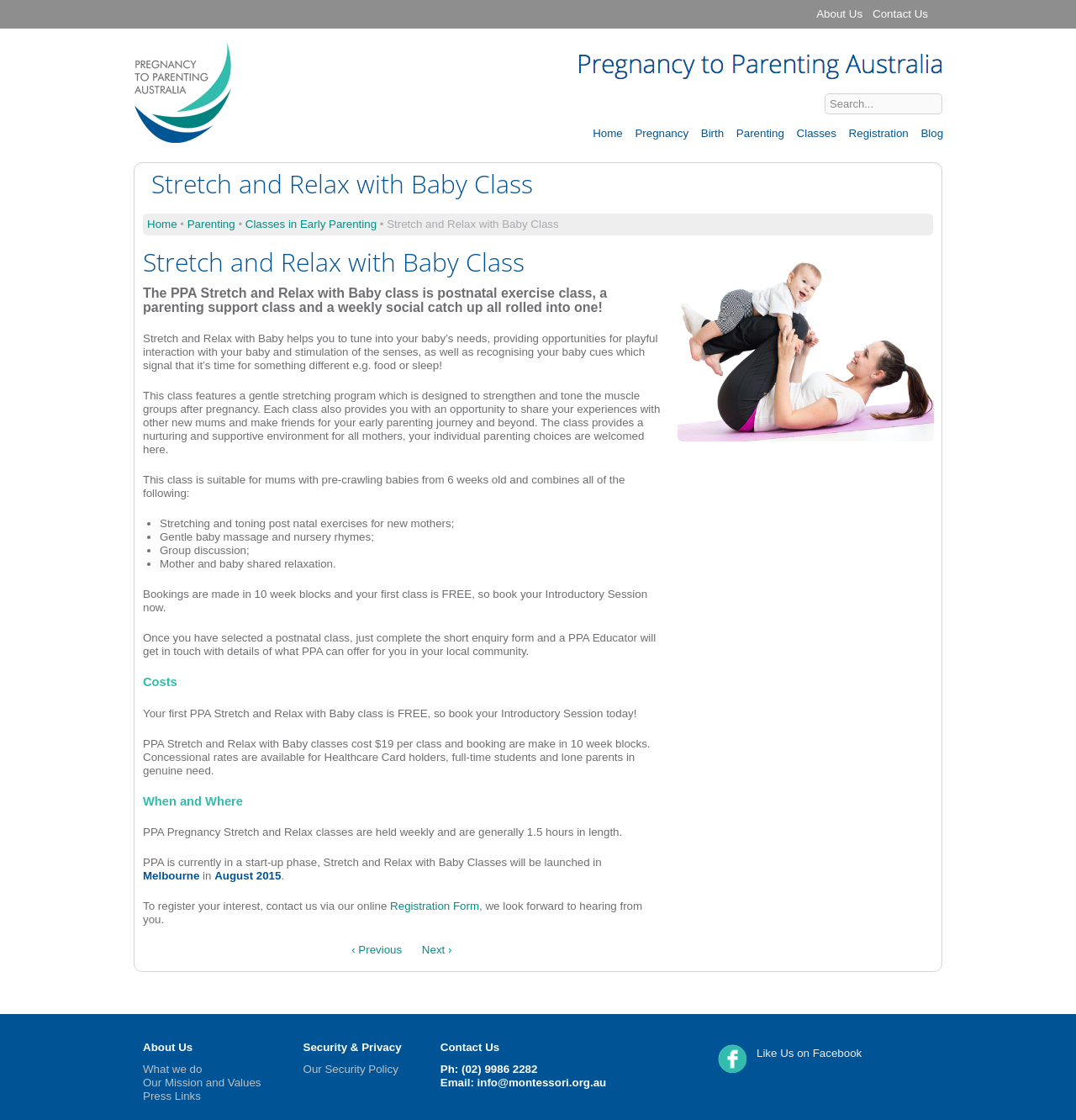Summarize the webpage with intricate details.

The webpage is about the "Stretch and Relax with Baby Class" offered by Pregnancy to Parenting Australia. At the top, there is a navigation menu with links to "About Us", "Contact Us", and "Home". Below this, there is a search form with a search box and a search button.

The main content of the page is divided into sections. The first section has a heading "Stretch and Relax with Baby Class" and describes the class as a postnatal exercise class, a parenting support class, and a weekly social catch-up. The text explains that the class helps mothers tune into their baby's needs, provides opportunities for playful interaction, and offers a gentle stretching program to strengthen and tone muscles after pregnancy.

The next section lists the features of the class, including stretching and toning post-natal exercises, gentle baby massage and nursery rhymes, group discussion, and mother and baby shared relaxation. Below this, there is information about booking the class, including the cost and the fact that the first class is free.

Further down, there are sections on "Costs" and "When and Where", which provide more details about the pricing and scheduling of the classes. The "When and Where" section mentions that the classes are held weekly and are 1.5 hours long, and that they will be launched in Melbourne in August 2015.

At the bottom of the page, there are links to "Previous" and "Next" pages, as well as a link to the "Registration Form". There is also a footer section with links to "About Us", "What we do", "Our Mission and Values", "Press Links", "Security & Privacy", "Our Security Policy", "Contact Us", and "Like Us on Facebook".